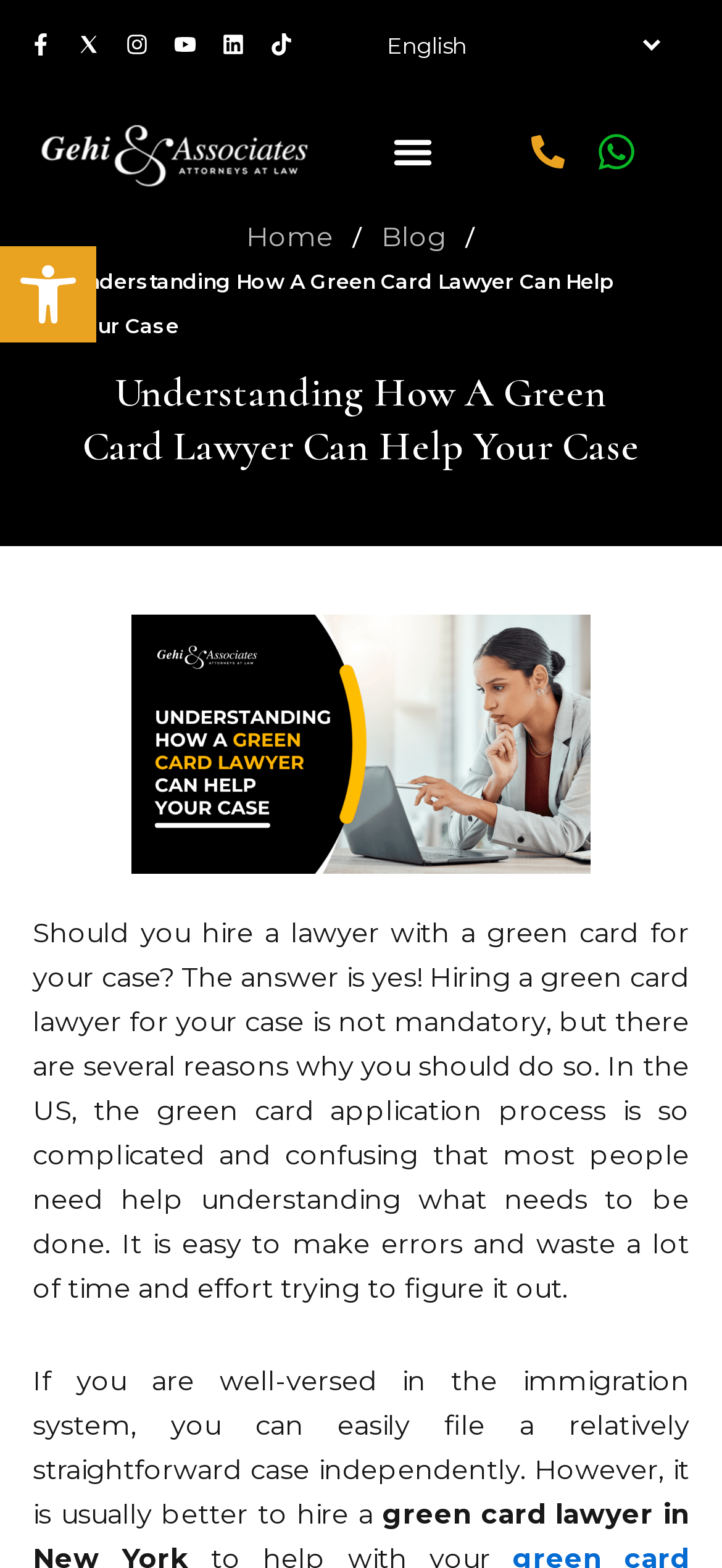Find the bounding box coordinates of the area that needs to be clicked in order to achieve the following instruction: "Select your language". The coordinates should be specified as four float numbers between 0 and 1, i.e., [left, top, right, bottom].

[0.526, 0.012, 0.923, 0.045]